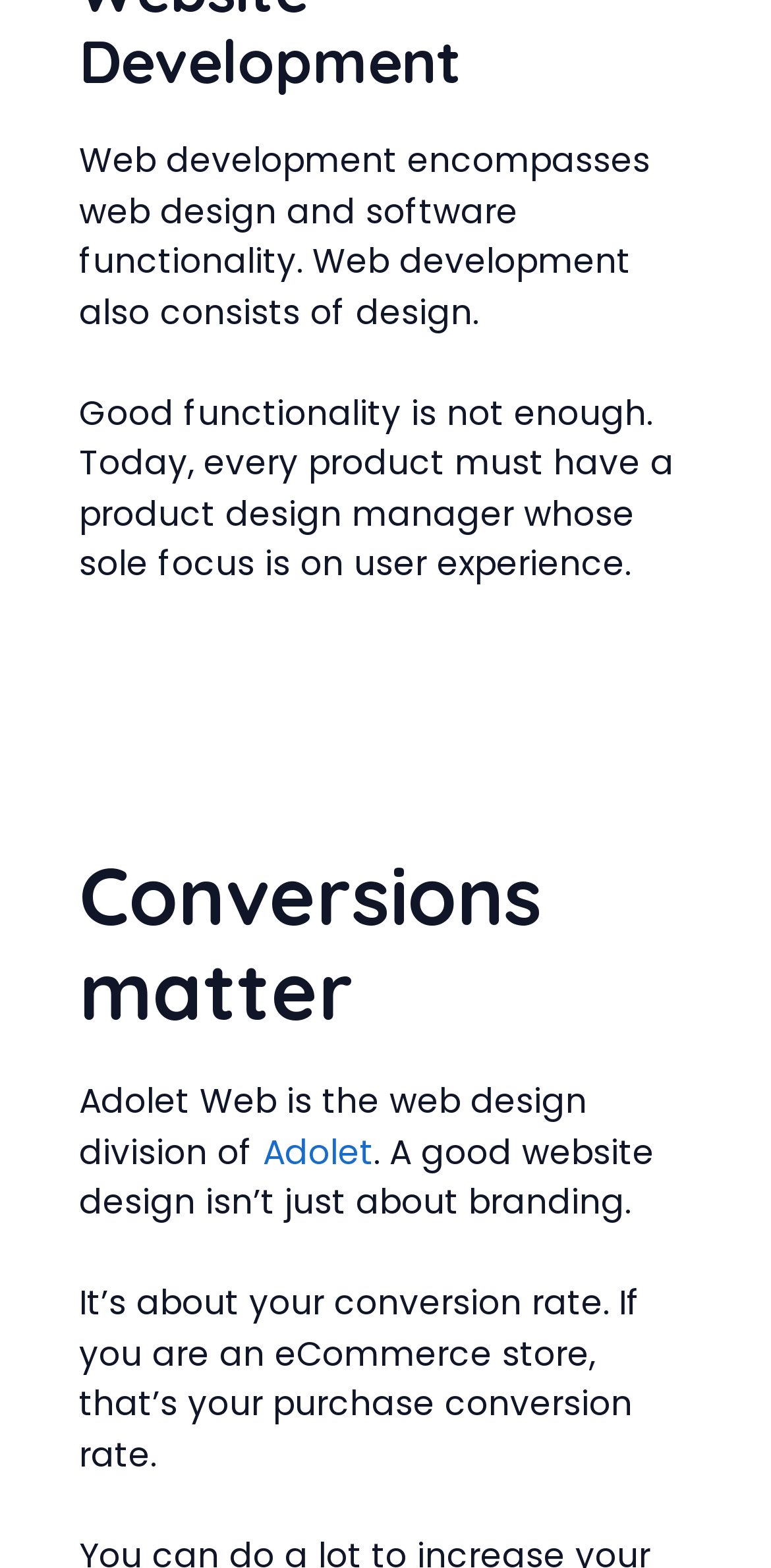Please answer the following question using a single word or phrase: 
What is a good website design about?

conversion rate